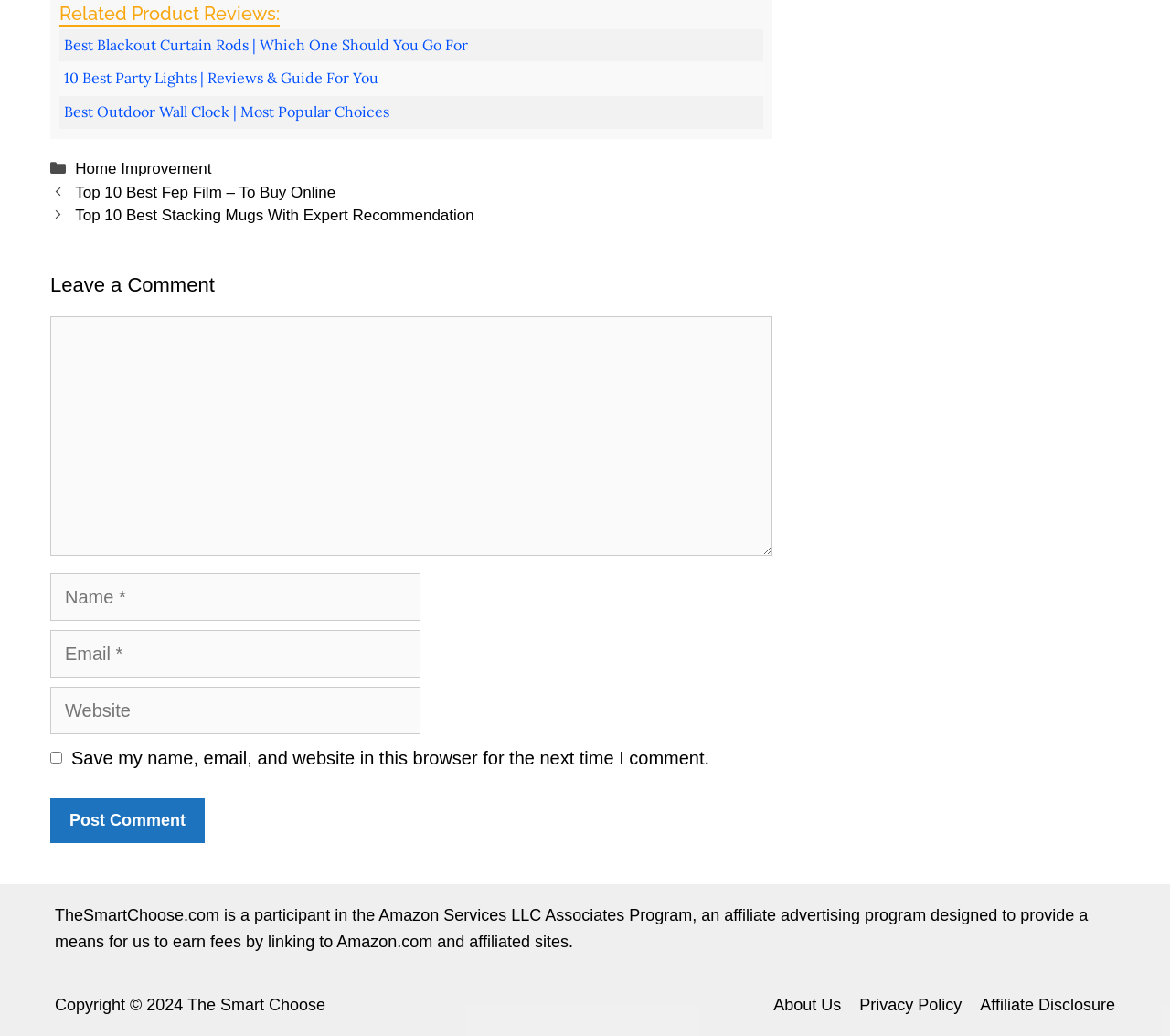Please locate the bounding box coordinates of the element that should be clicked to achieve the given instruction: "Enter your name".

[0.043, 0.553, 0.359, 0.599]